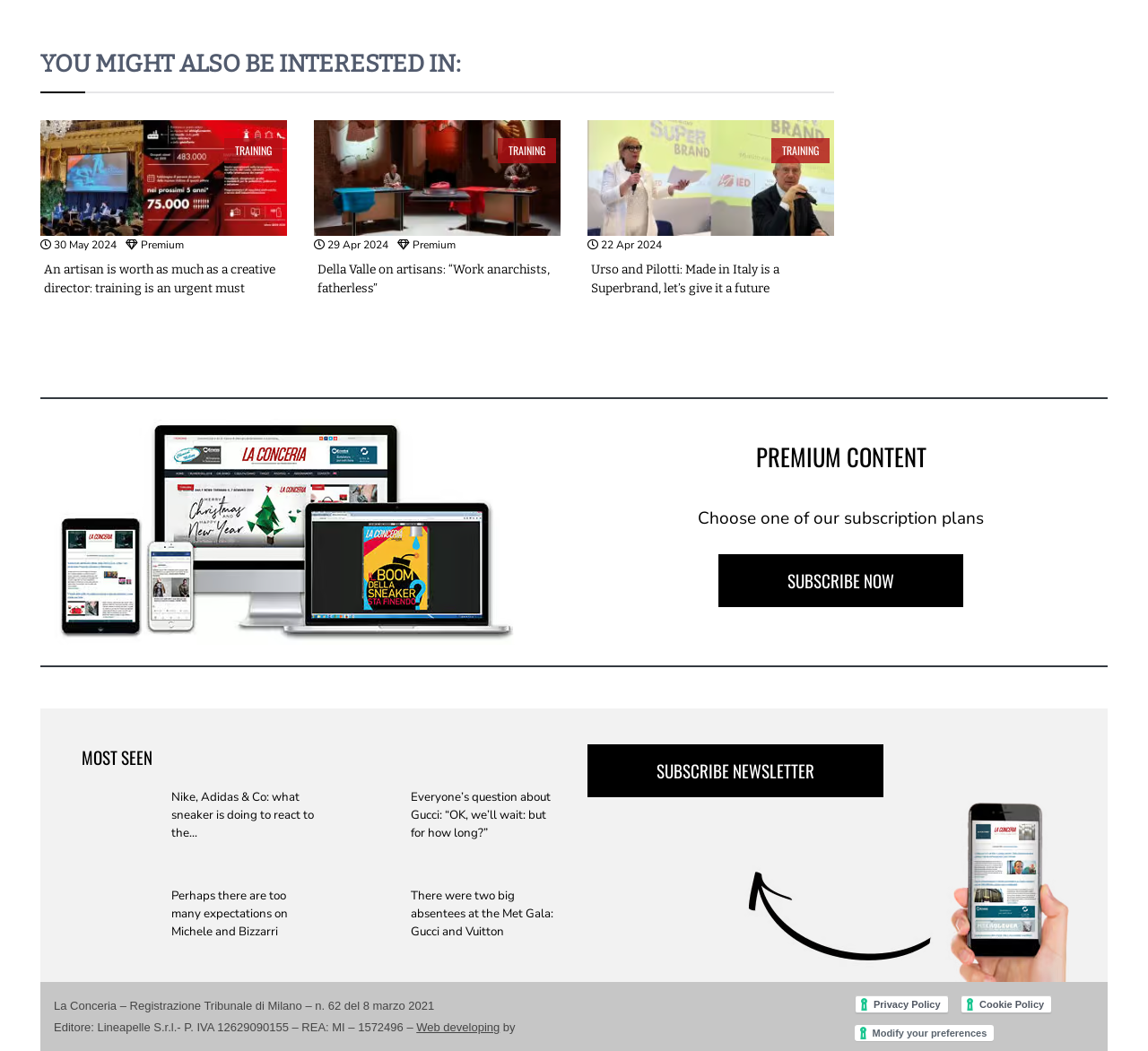Respond to the following question using a concise word or phrase: 
What is the theme of the article 'An artisan is worth as much as a creative director: training is an urgent must'?

Artisan training